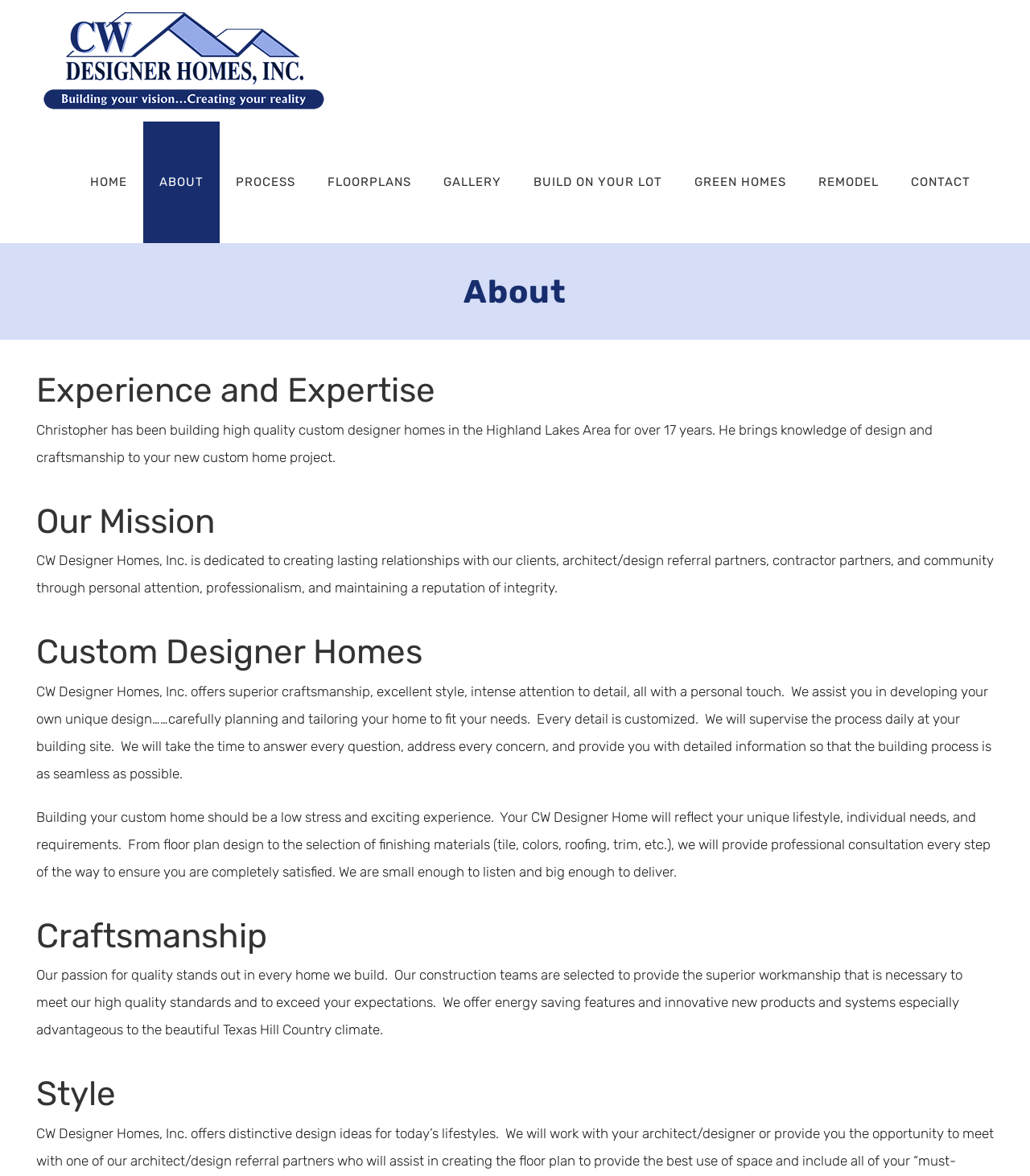Find the bounding box coordinates for the area that should be clicked to accomplish the instruction: "Click the CONTACT menu item".

[0.868, 0.103, 0.958, 0.207]